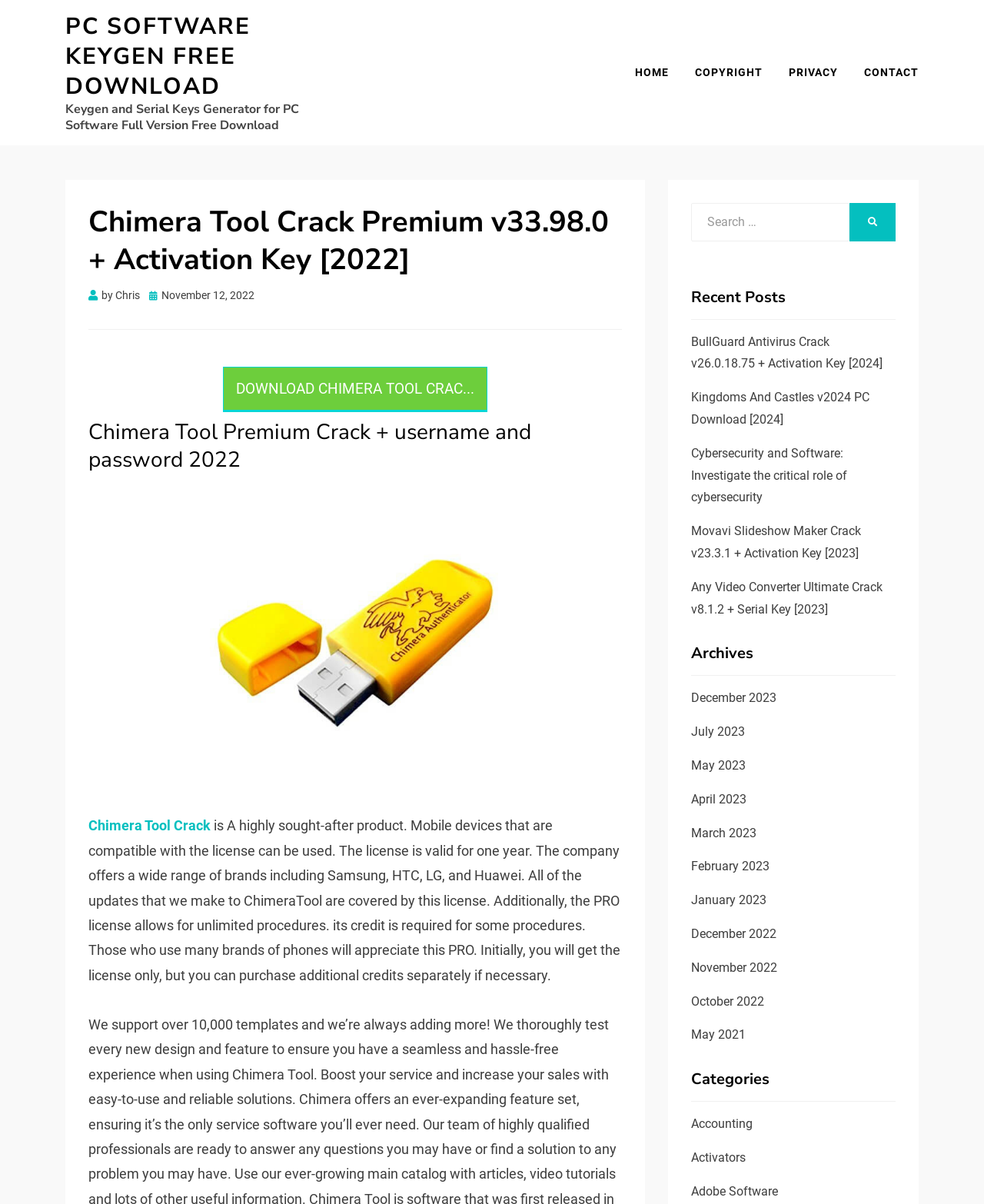Locate the bounding box coordinates of the item that should be clicked to fulfill the instruction: "Read about Chimera Tool Premium Crack".

[0.09, 0.347, 0.632, 0.394]